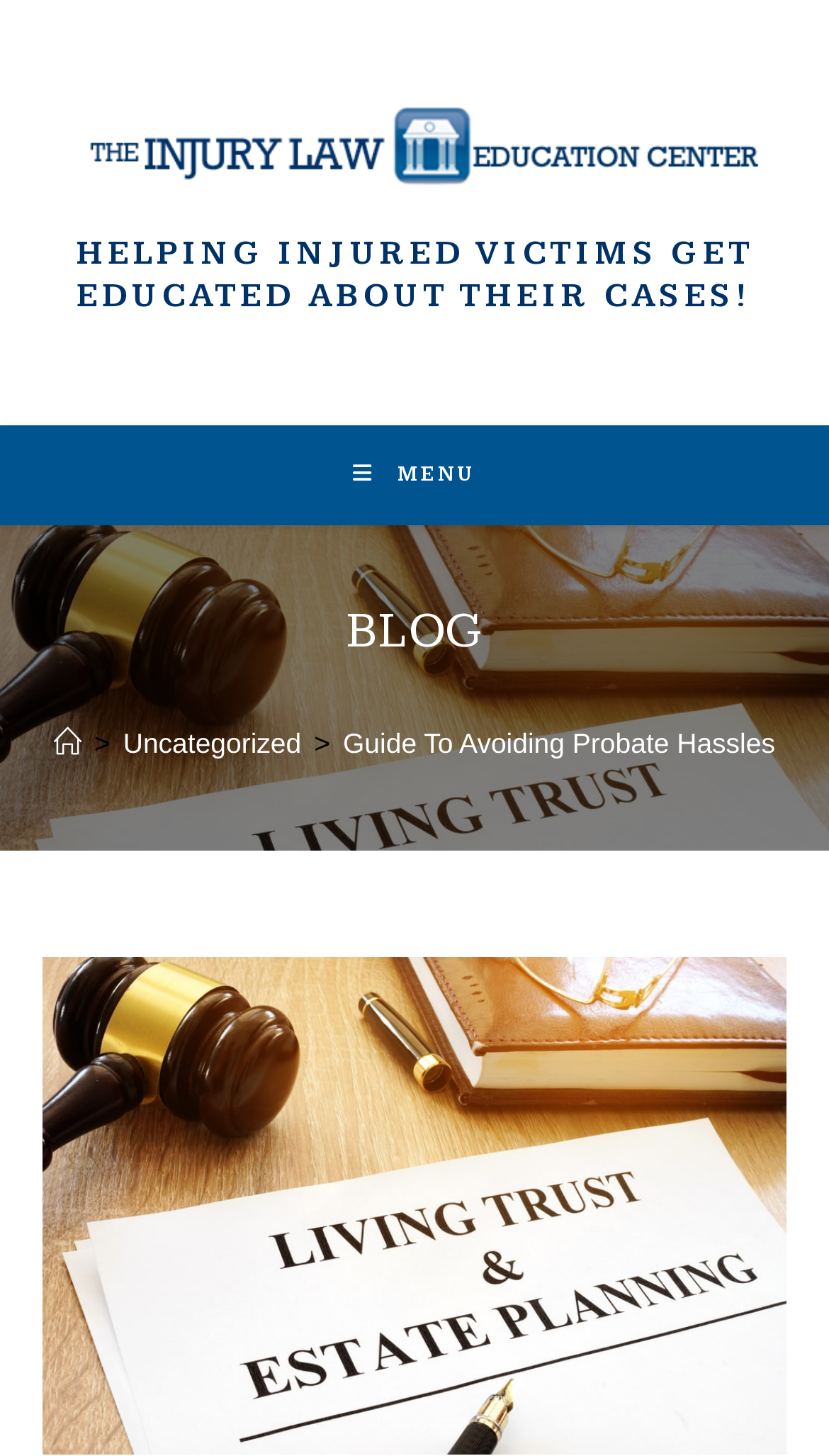Is there an image on the webpage that indicates the current page?
Refer to the image and provide a thorough answer to the question.

I found an image element with the description 'You are currently viewing Guide To Avoiding Probate Hassles' at the bottom of the webpage, which indicates that the current page is 'Guide To Avoiding Probate Hassles'.